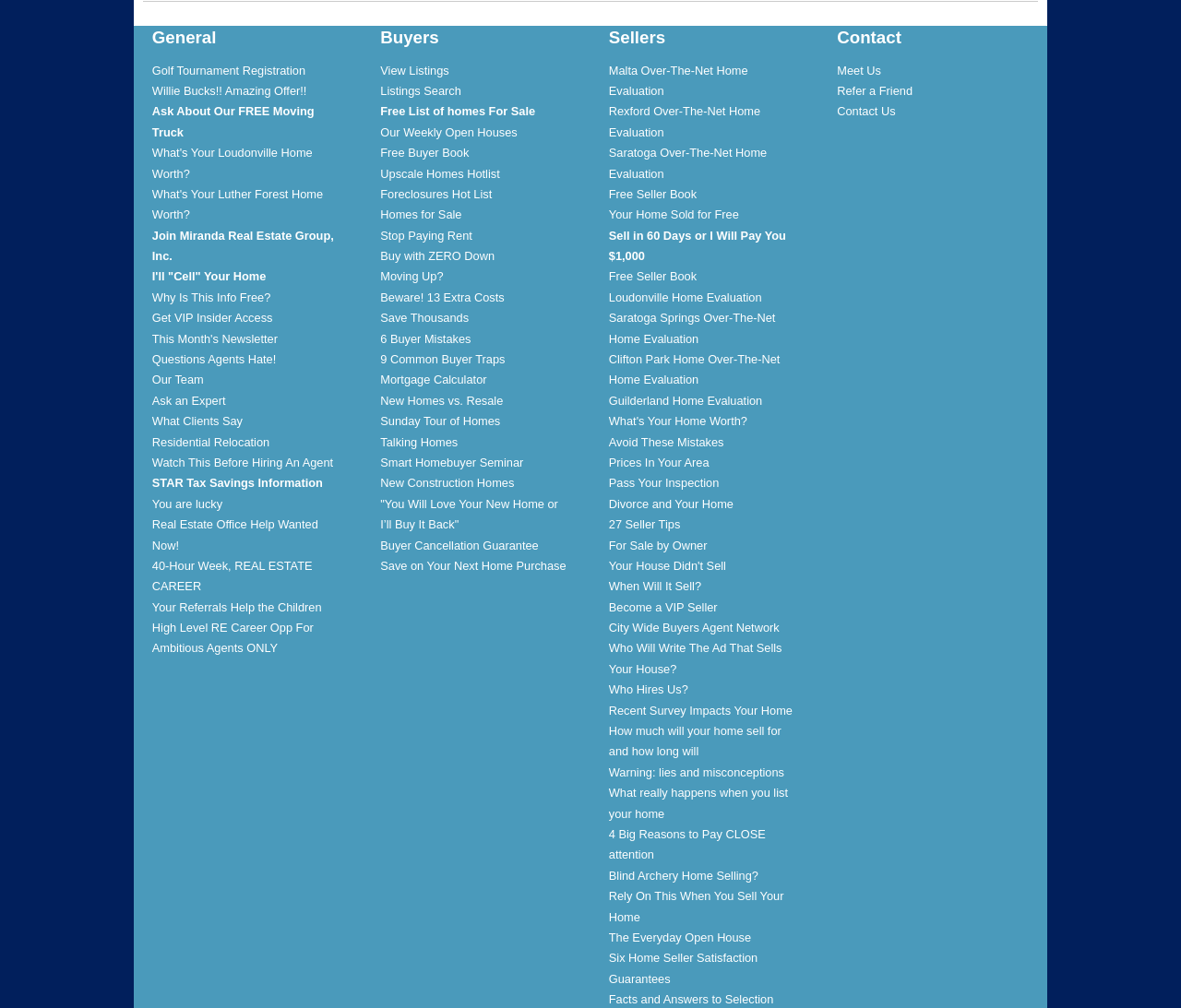What is the topic of the 'Beware! 13 Extra Costs' link?
We need a detailed and meticulous answer to the question.

The 'Beware! 13 Extra Costs' link is likely related to warning buyers about additional costs associated with real estate transactions, as it is located under the 'Buyers' category and has a title that suggests caution.